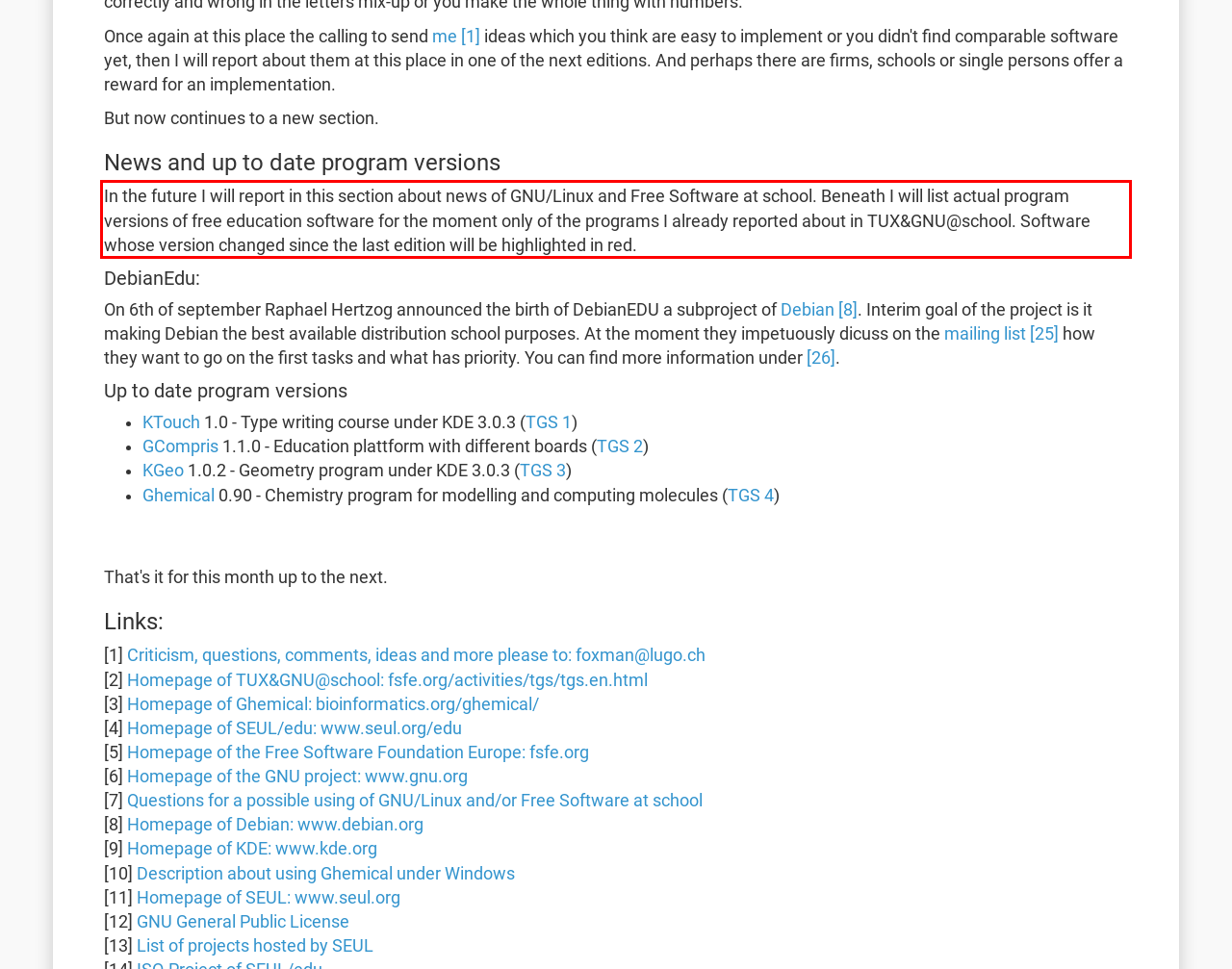Please examine the webpage screenshot and extract the text within the red bounding box using OCR.

In the future I will report in this section about news of GNU/Linux and Free Software at school. Beneath I will list actual program versions of free education software for the moment only of the programs I already reported about in TUX&GNU@school. Software whose version changed since the last edition will be highlighted in red.